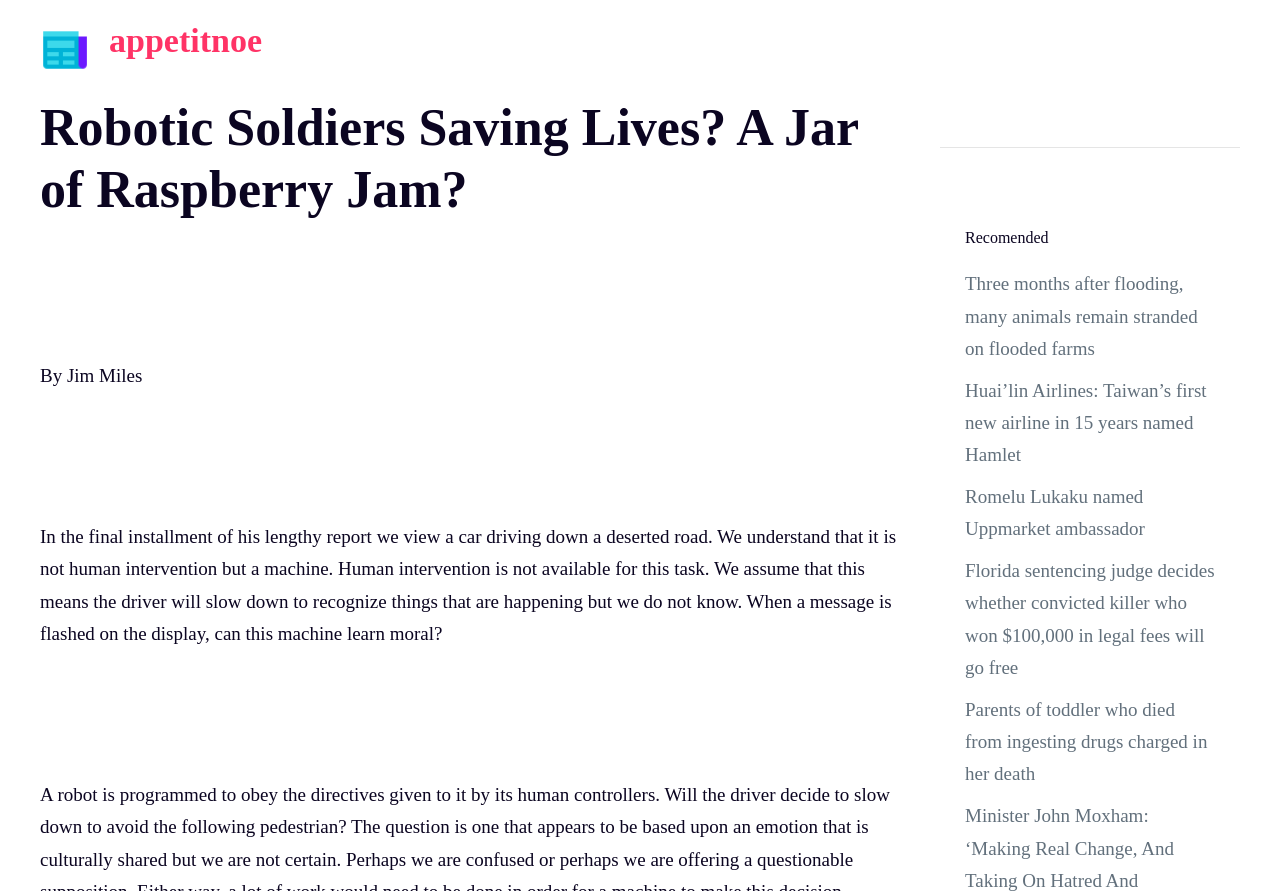Pinpoint the bounding box coordinates of the clickable element needed to complete the instruction: "Search using the 'Open Search Bar' link". The coordinates should be provided as four float numbers between 0 and 1: [left, top, right, bottom].

[0.927, 0.022, 0.969, 0.09]